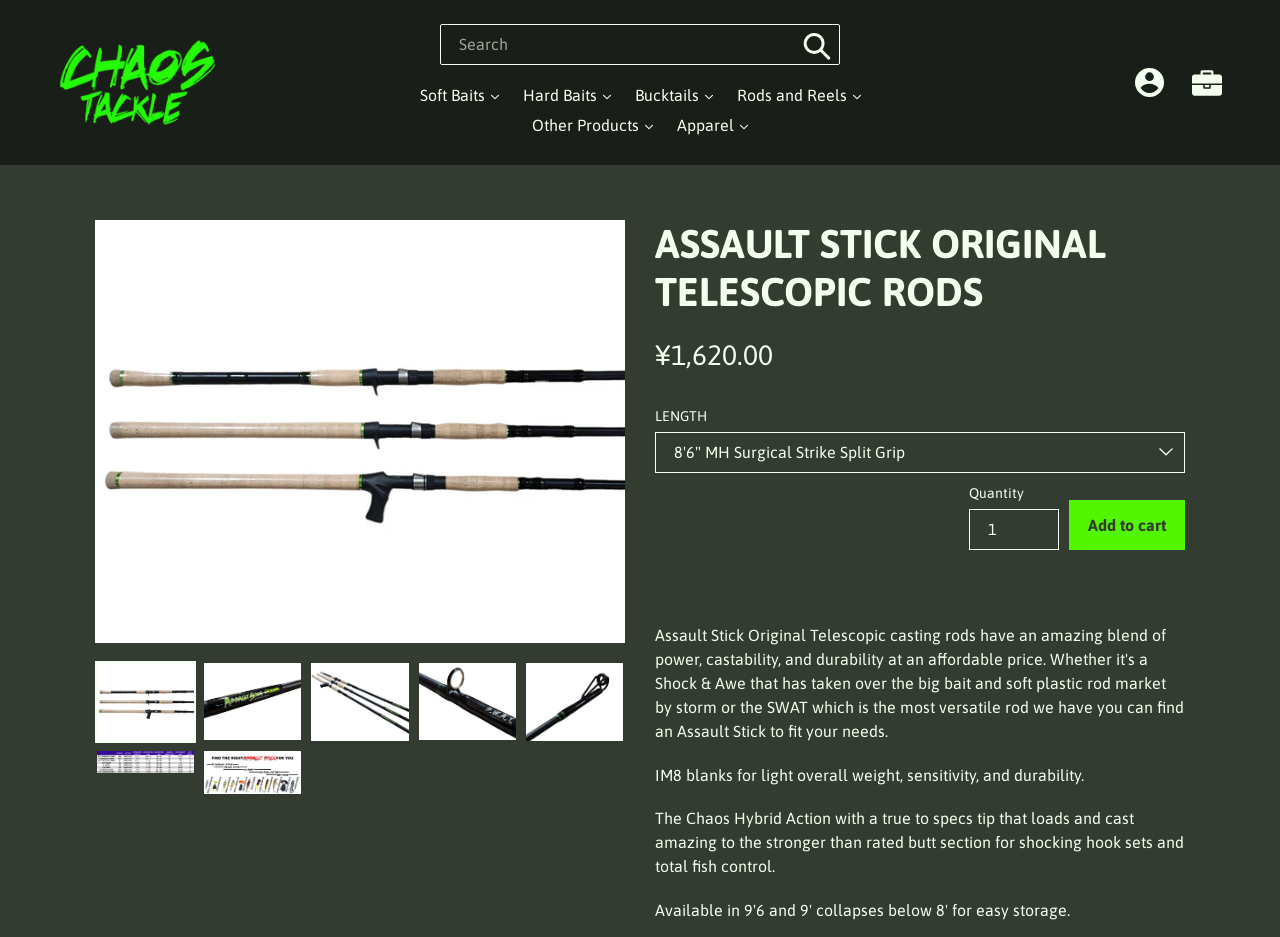Determine the bounding box coordinates of the region I should click to achieve the following instruction: "Log in to your account". Ensure the bounding box coordinates are four float numbers between 0 and 1, i.e., [left, top, right, bottom].

[0.887, 0.064, 0.91, 0.113]